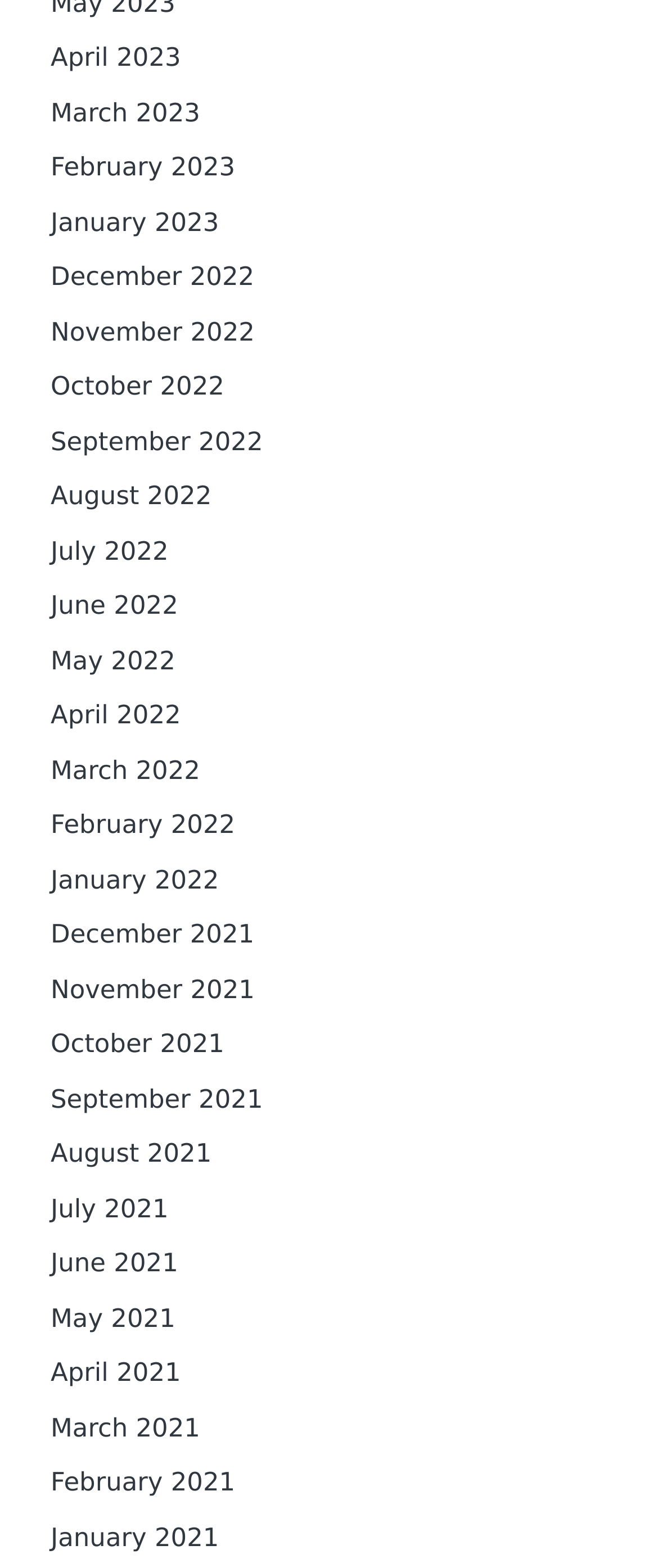Answer the following inquiry with a single word or phrase:
What is the time period covered by the listed months?

2 years